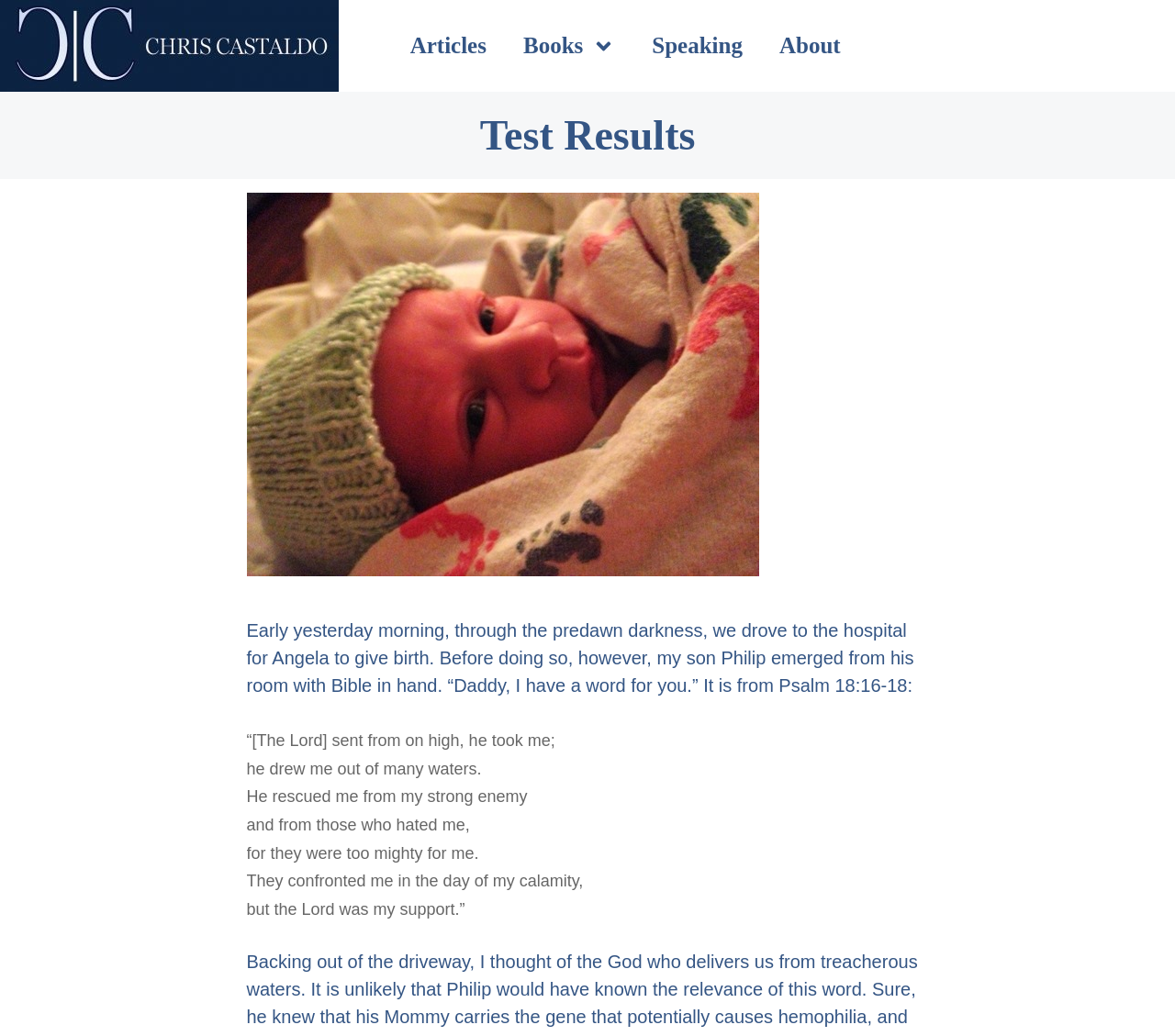How many links are in the top navigation menu?
Based on the screenshot, provide your answer in one word or phrase.

4